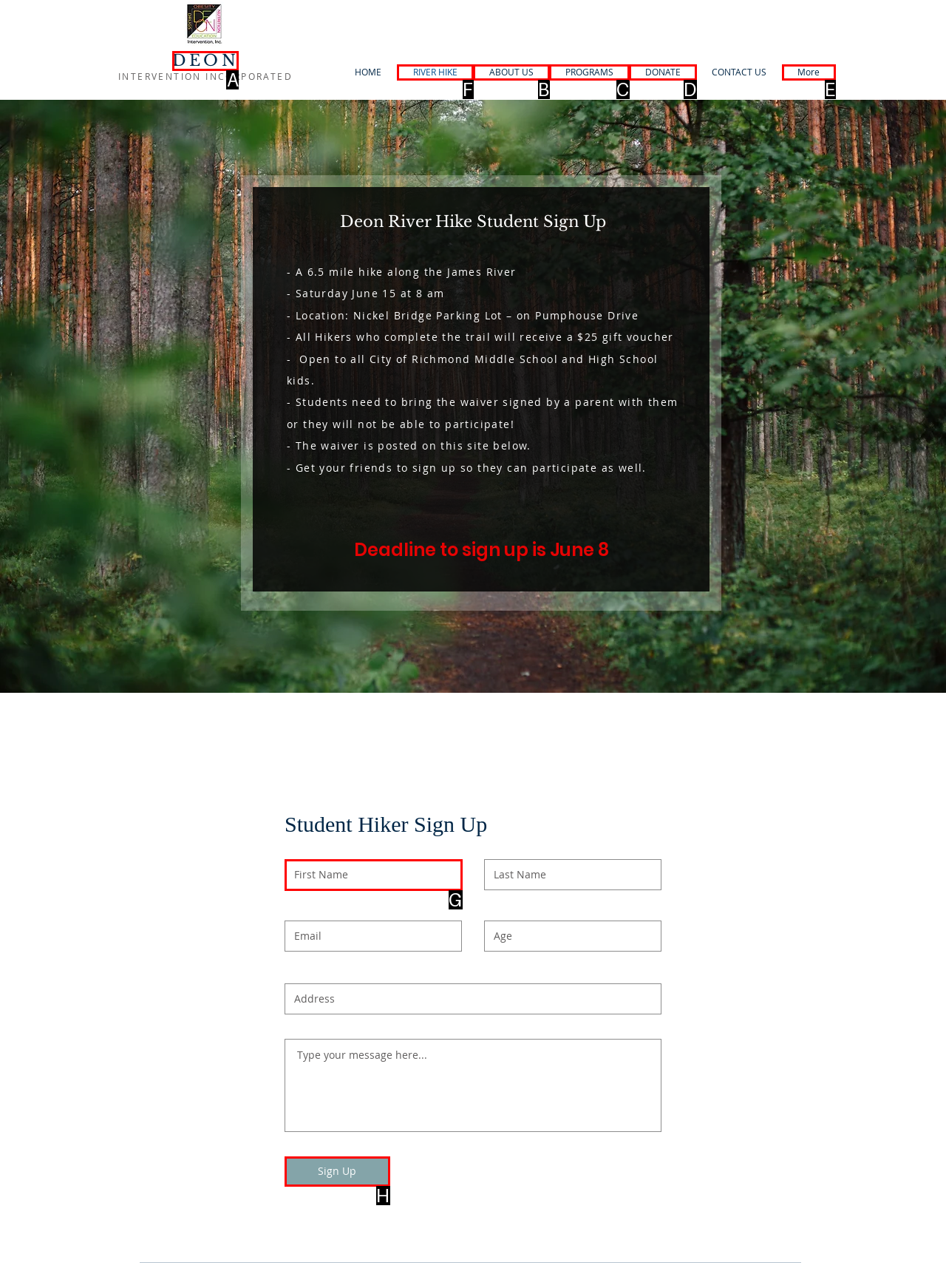Determine which letter corresponds to the UI element to click for this task: Click on the 'RIVER HIKE' link
Respond with the letter from the available options.

F